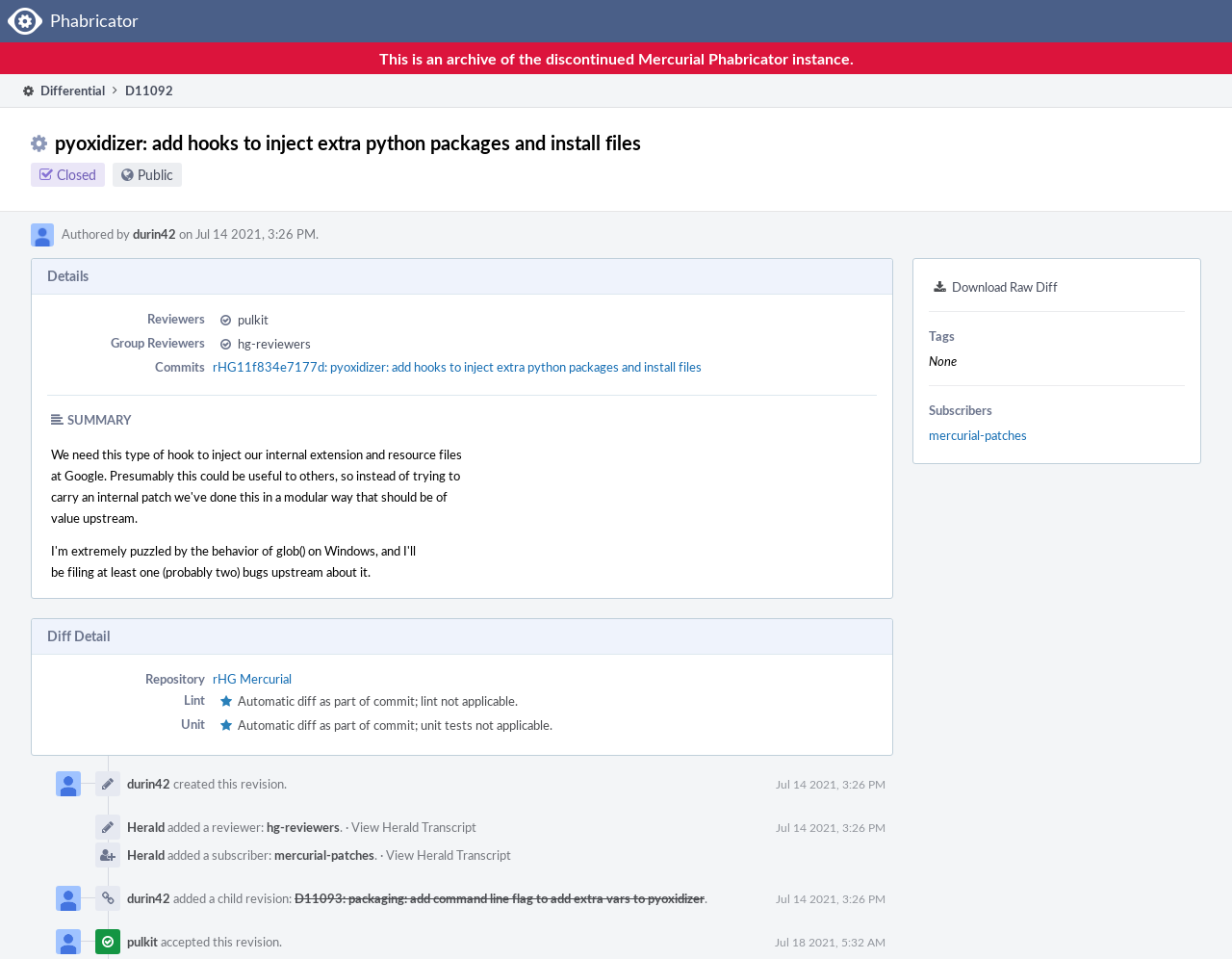Find the coordinates for the bounding box of the element with this description: "parent_node: durin42 created this revision.".

[0.045, 0.804, 0.066, 0.83]